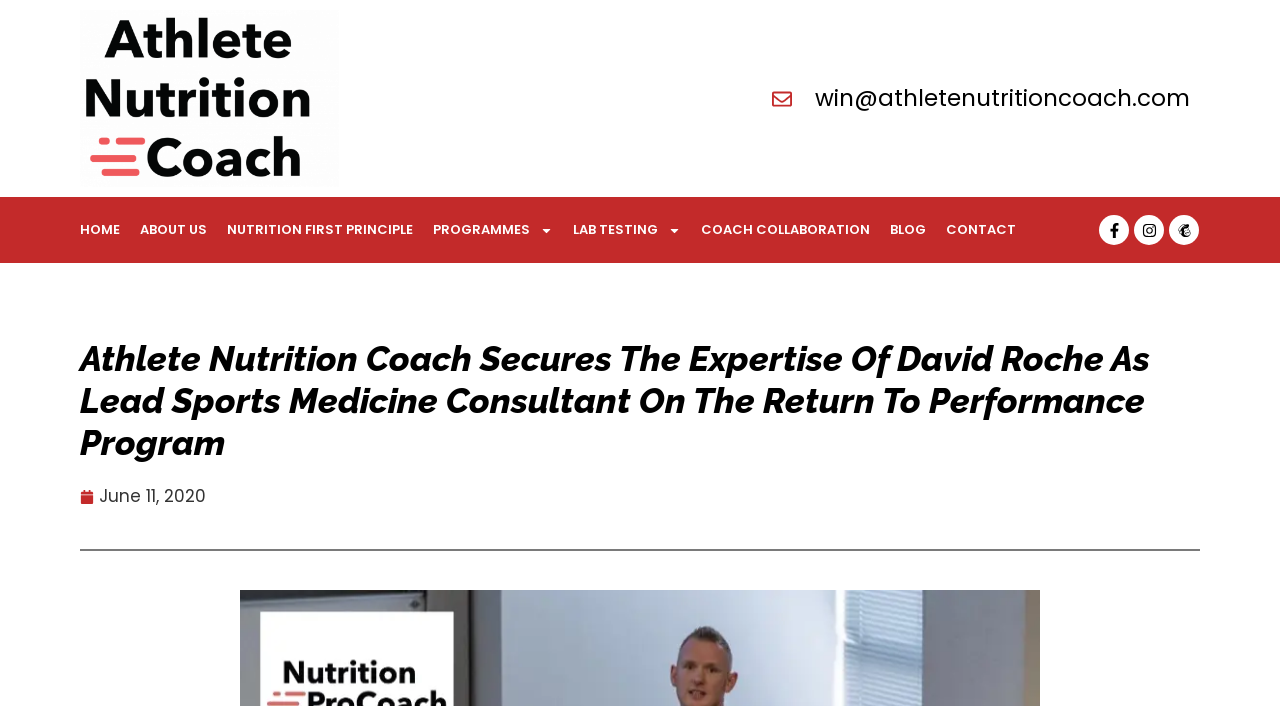From the webpage screenshot, predict the bounding box coordinates (top-left x, top-left y, bottom-right x, bottom-right y) for the UI element described here: Instagram

[0.886, 0.305, 0.91, 0.347]